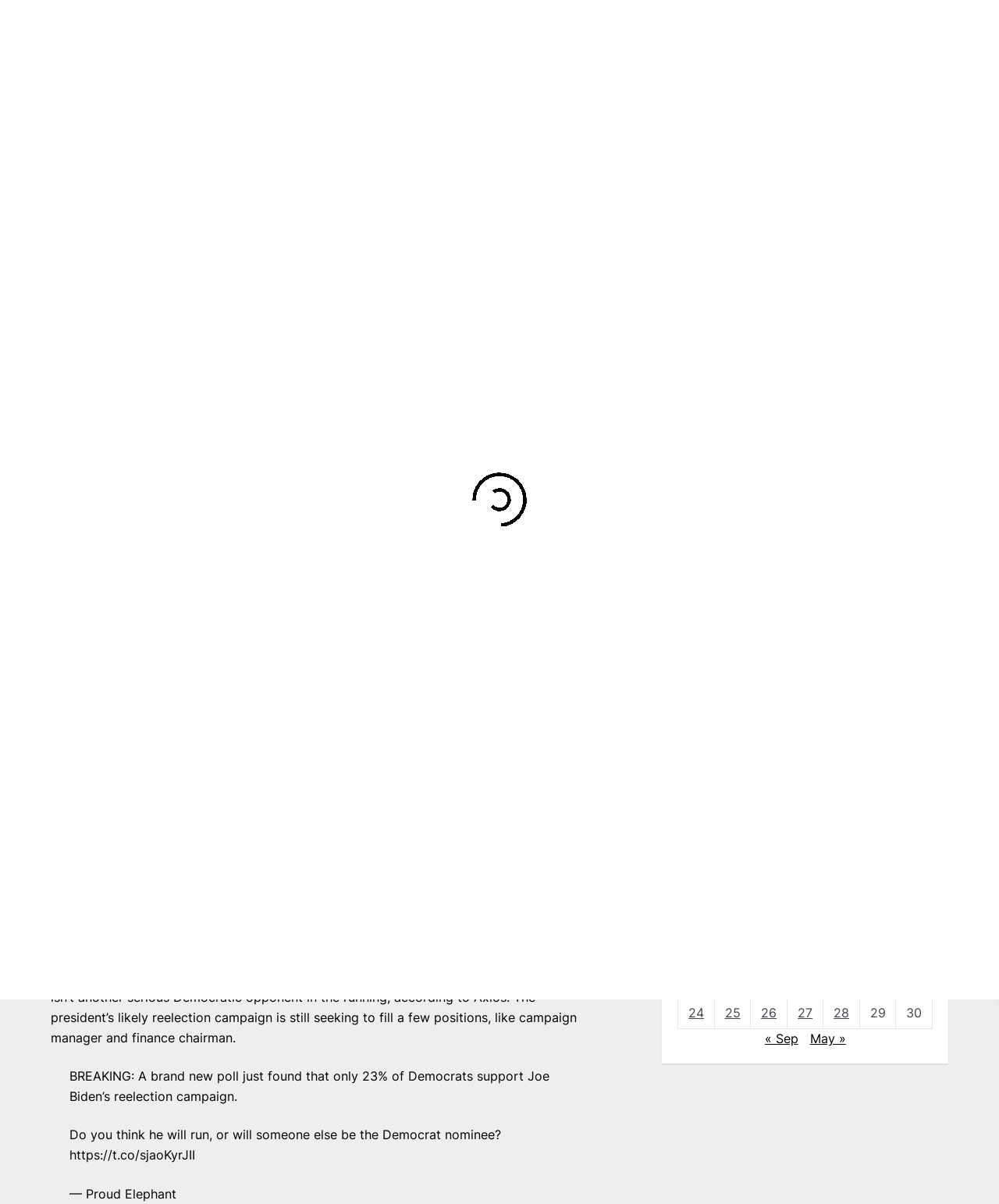What is the current date? Please answer the question using a single word or phrase based on the image.

April 11, 2023